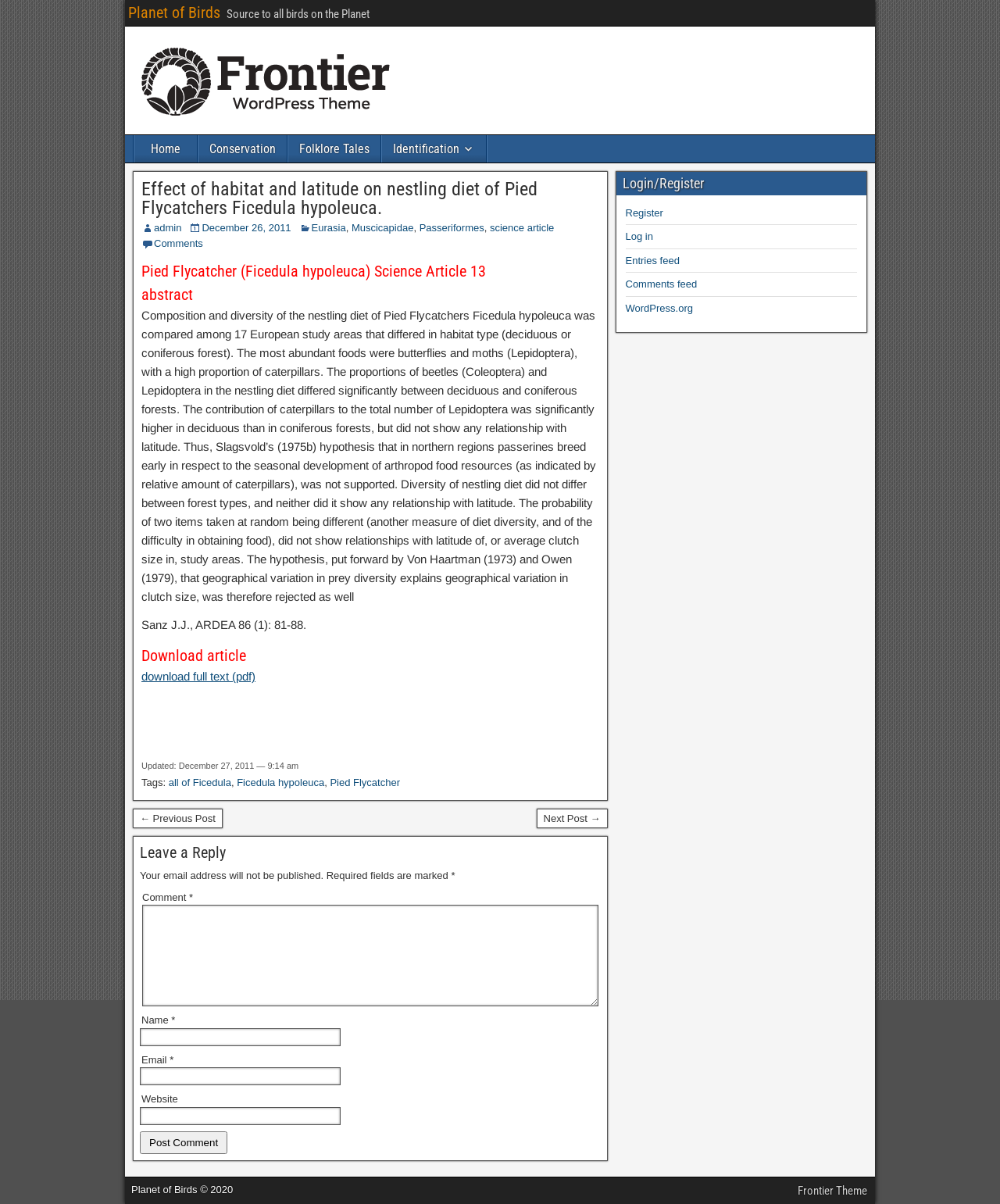Find the coordinates for the bounding box of the element with this description: "parent_node: Email * aria-describedby="email-notes" name="email"".

[0.14, 0.886, 0.341, 0.901]